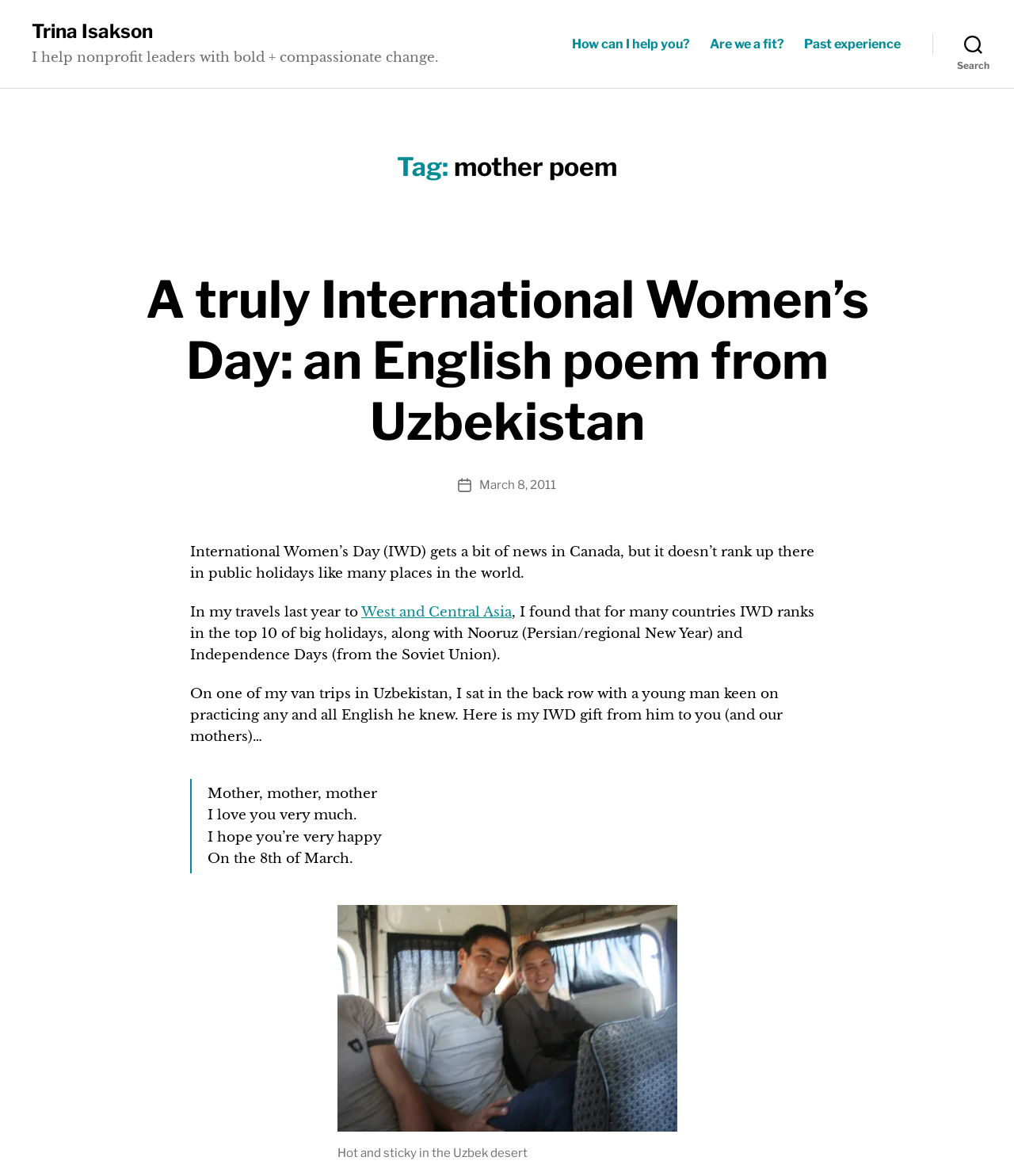What is the topic of the poem?
Please analyze the image and answer the question with as much detail as possible.

The poem is about a mother, as indicated by the title 'Mother, mother, mother' and the content of the poem, which expresses love and appreciation for the mother.